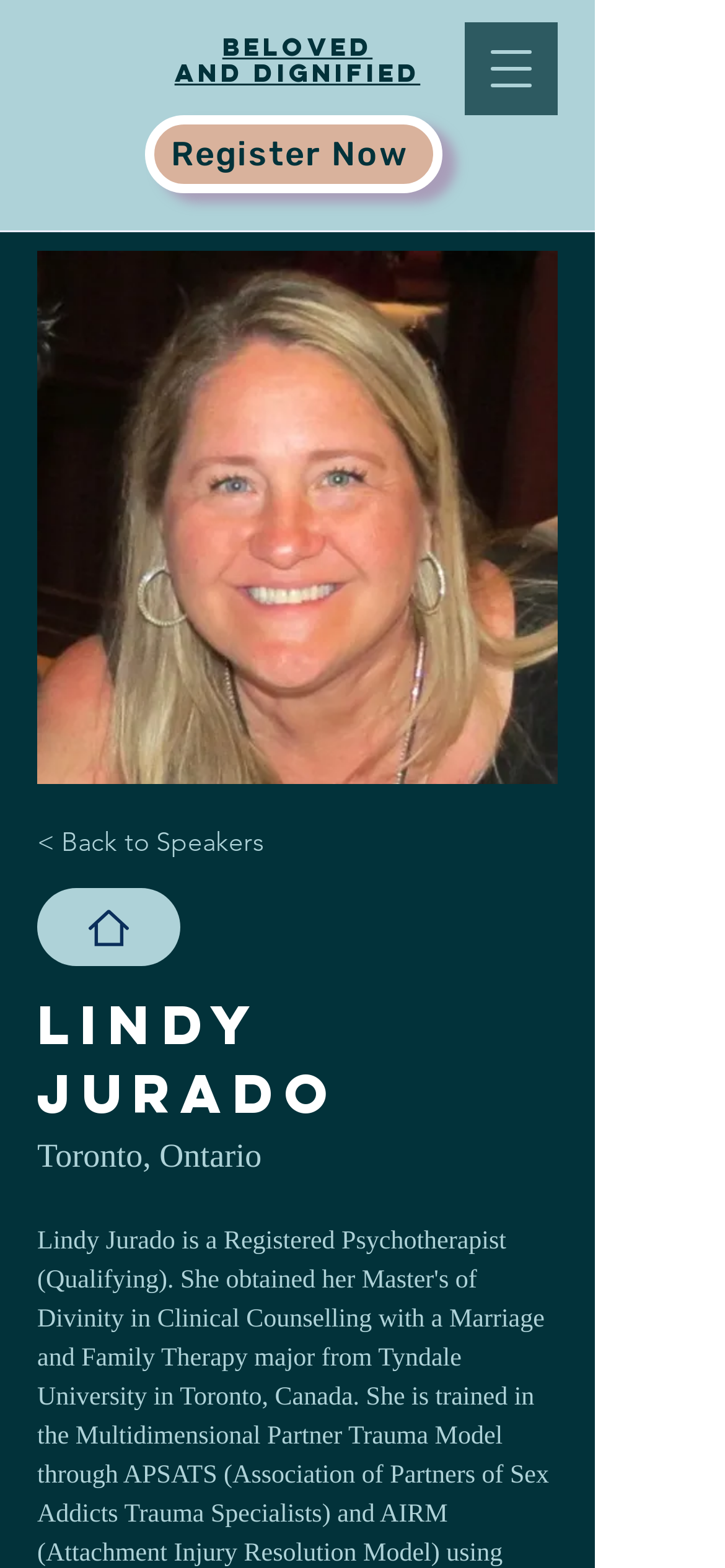What is the purpose of the button on the page? From the image, respond with a single word or brief phrase.

Open navigation menu